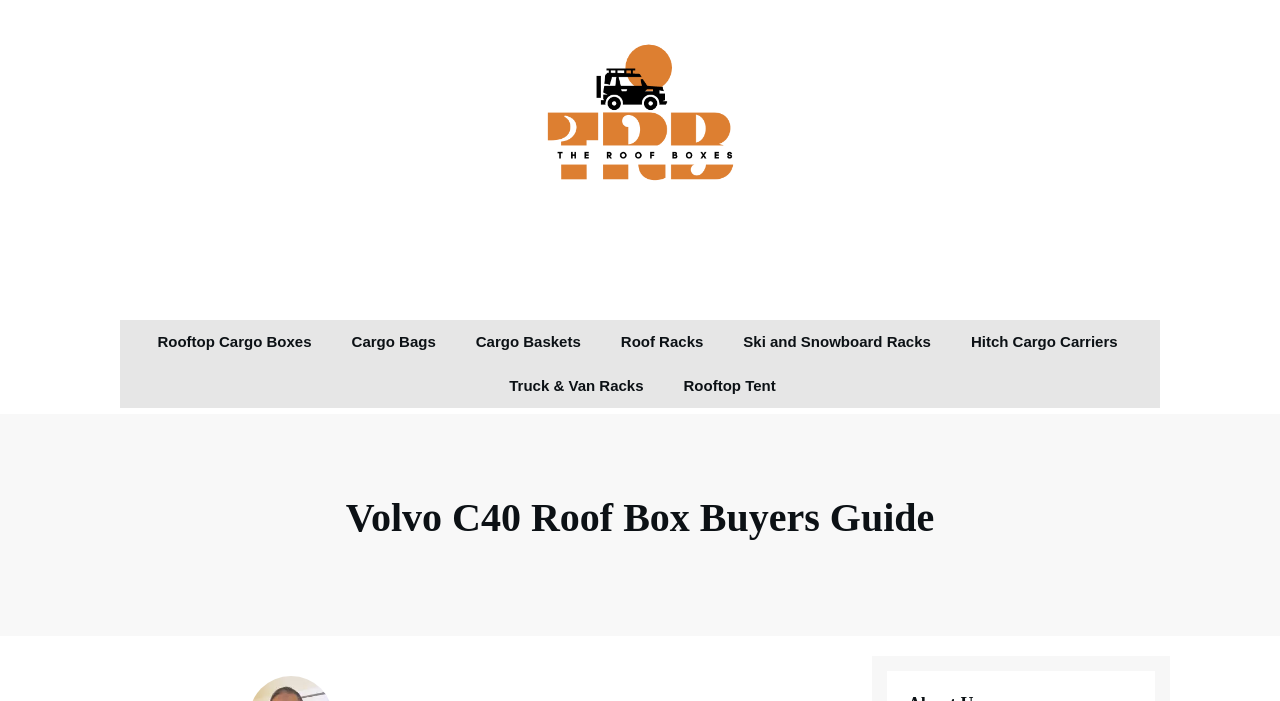Please specify the bounding box coordinates for the clickable region that will help you carry out the instruction: "explore Truck & Van Racks".

[0.398, 0.529, 0.503, 0.572]